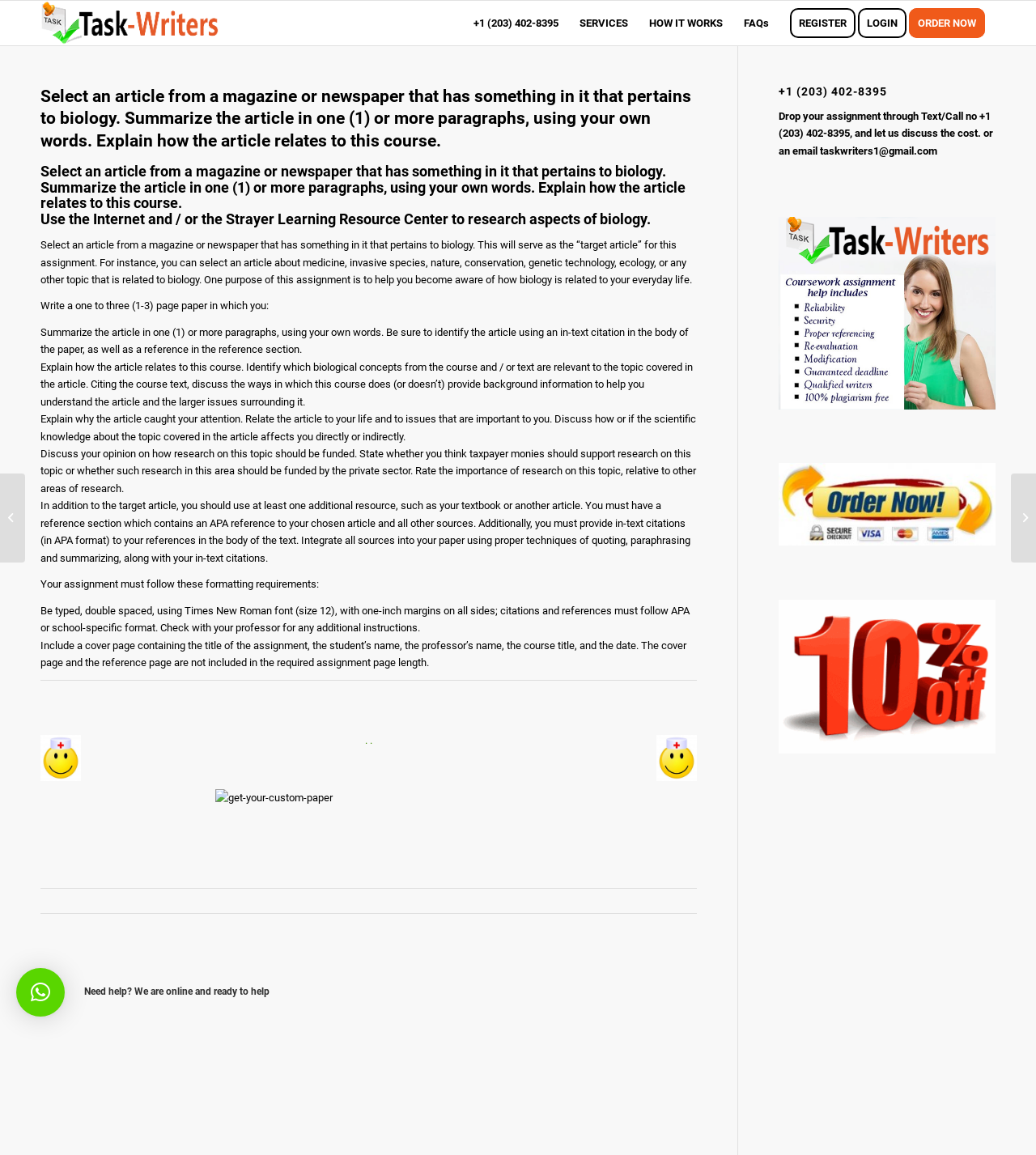Determine the bounding box coordinates for the area that needs to be clicked to fulfill this task: "Call the phone number +1 (203) 402-8395". The coordinates must be given as four float numbers between 0 and 1, i.e., [left, top, right, bottom].

[0.447, 0.001, 0.549, 0.039]